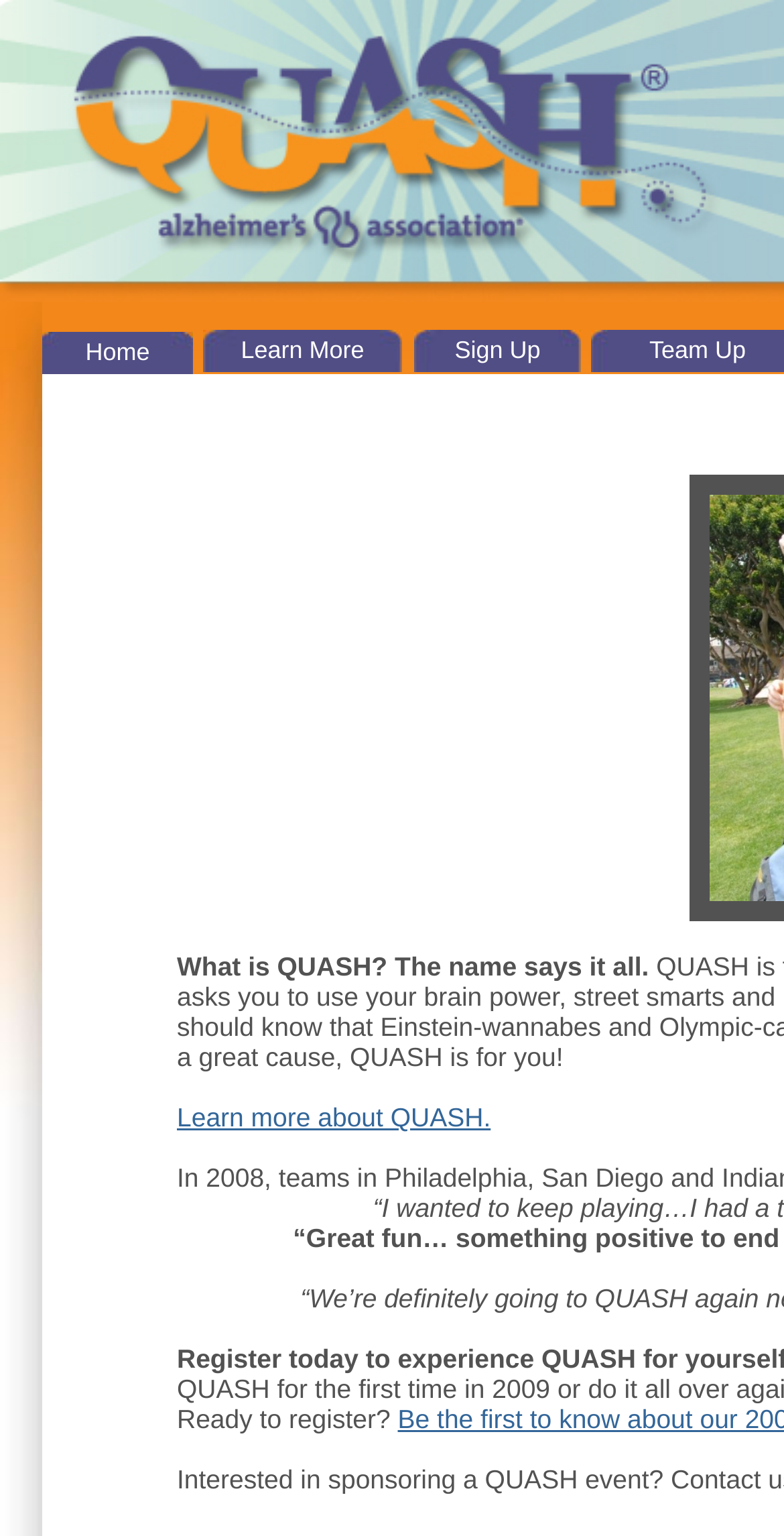Illustrate the webpage thoroughly, mentioning all important details.

The webpage is about the Alzheimer's Association. At the top, there is a logo image on the left side, taking up about 5% of the screen width. To the right of the logo, there are three tabs: "Home", "Learn More", and "Sign Up", which are evenly spaced and take up about 20% of the screen width each. 

Below these tabs, there is a prominent link "Learn more about QUASH." located roughly in the middle of the screen. Further down, there is a text "Ready to register?" followed by a small, seemingly insignificant text "\xa0" at the very bottom of the screen.